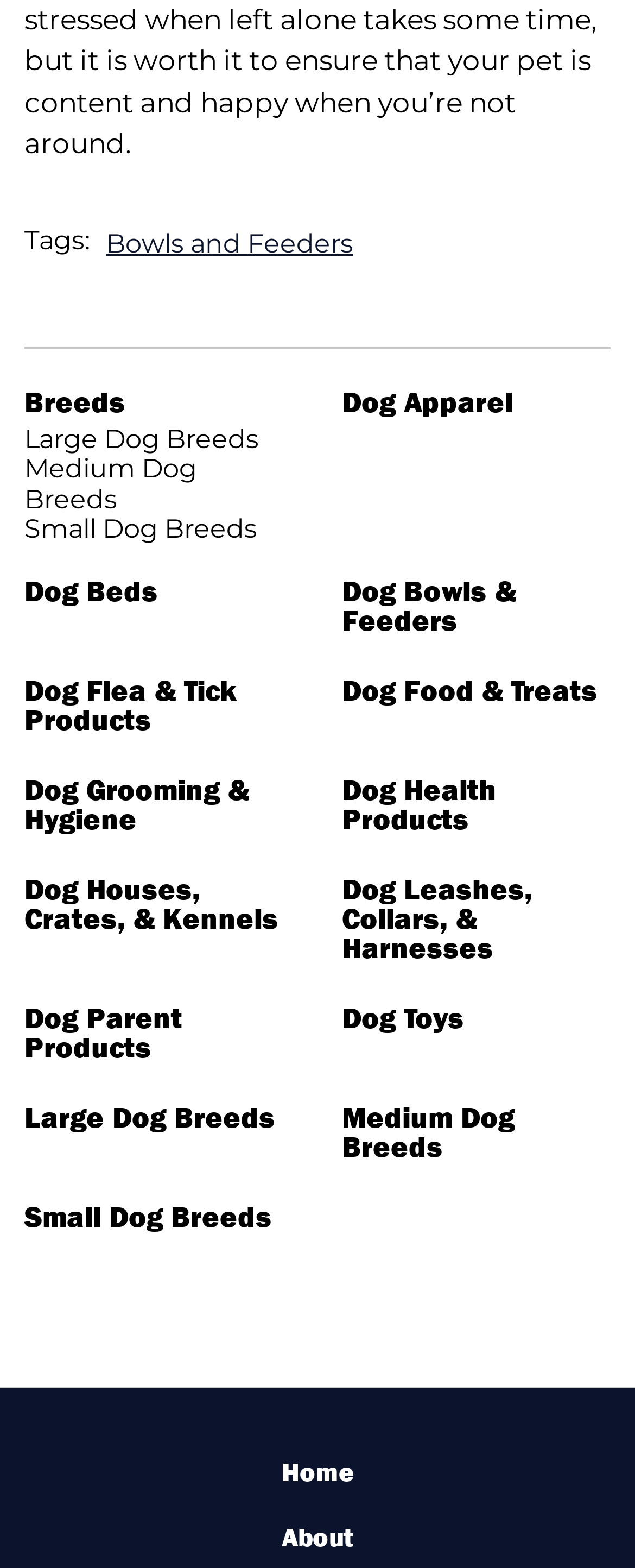Locate the UI element described as follows: "Dog Beds". Return the bounding box coordinates as four float numbers between 0 and 1 in the order [left, top, right, bottom].

[0.038, 0.368, 0.462, 0.387]